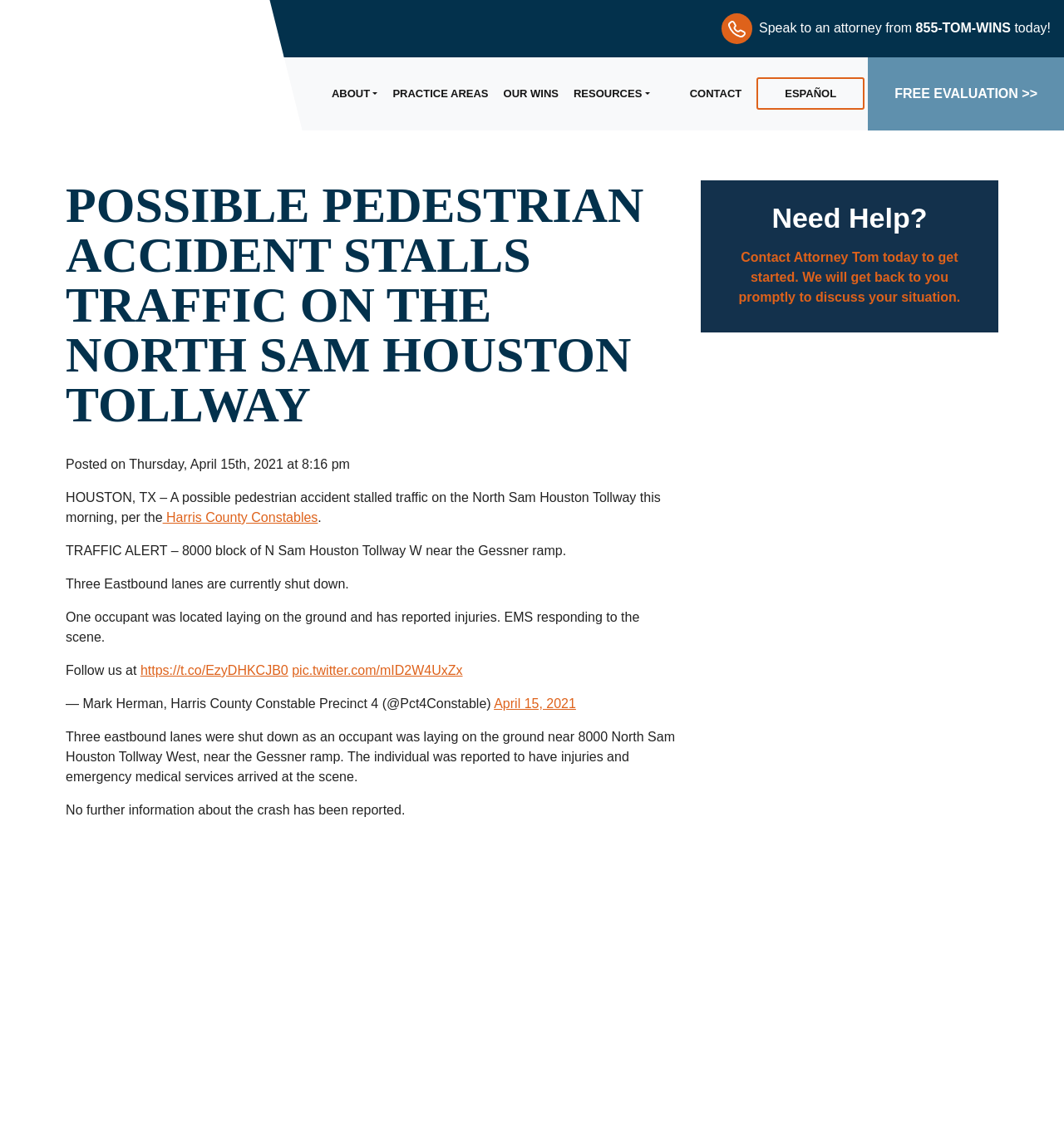Locate the bounding box coordinates of the region to be clicked to comply with the following instruction: "Click the ABOUT link". The coordinates must be four float numbers between 0 and 1, in the form [left, top, right, bottom].

[0.312, 0.077, 0.355, 0.088]